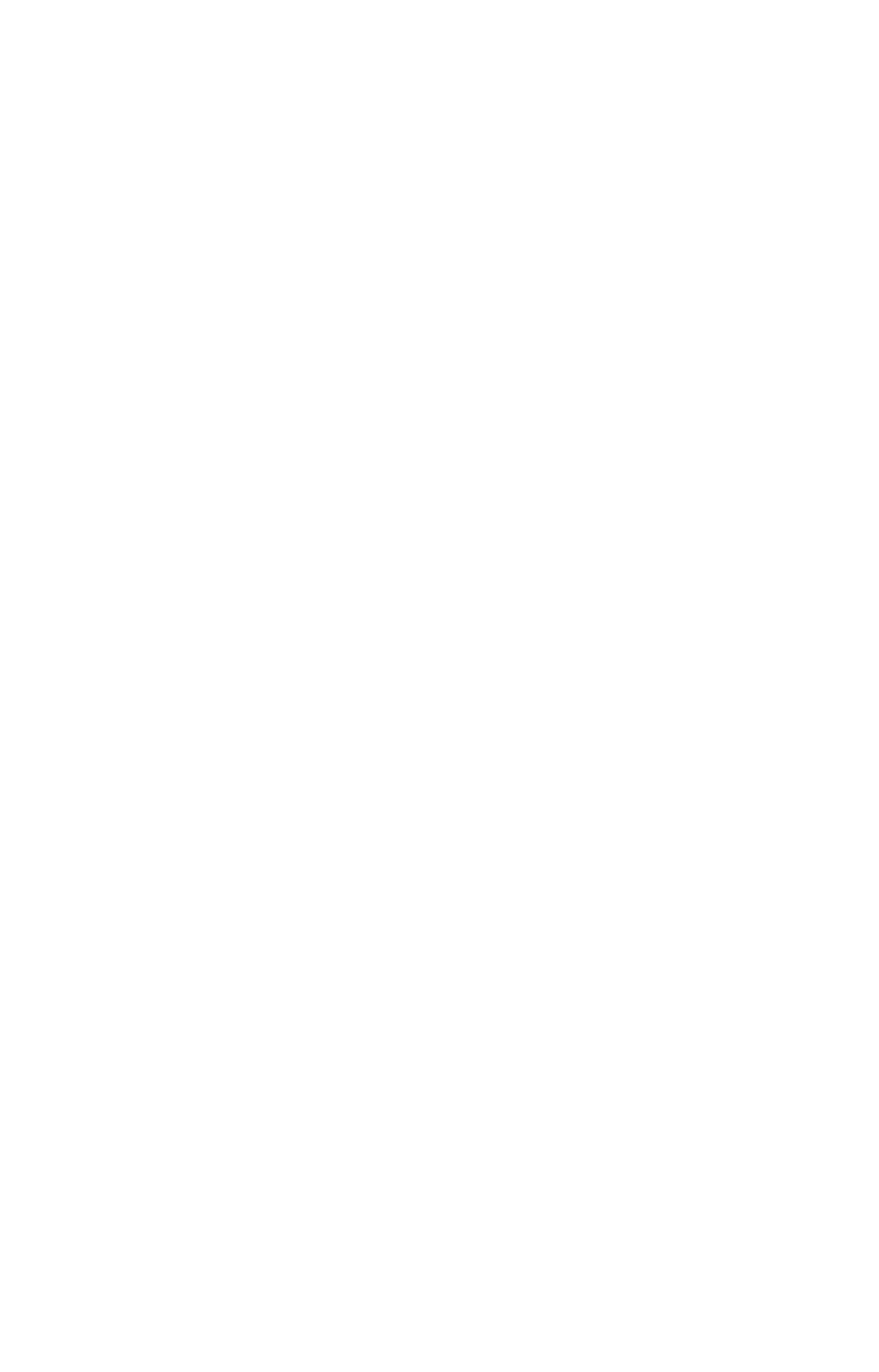Show the bounding box coordinates for the element that needs to be clicked to execute the following instruction: "Call the phone number". Provide the coordinates in the form of four float numbers between 0 and 1, i.e., [left, top, right, bottom].

[0.101, 0.295, 0.391, 0.323]